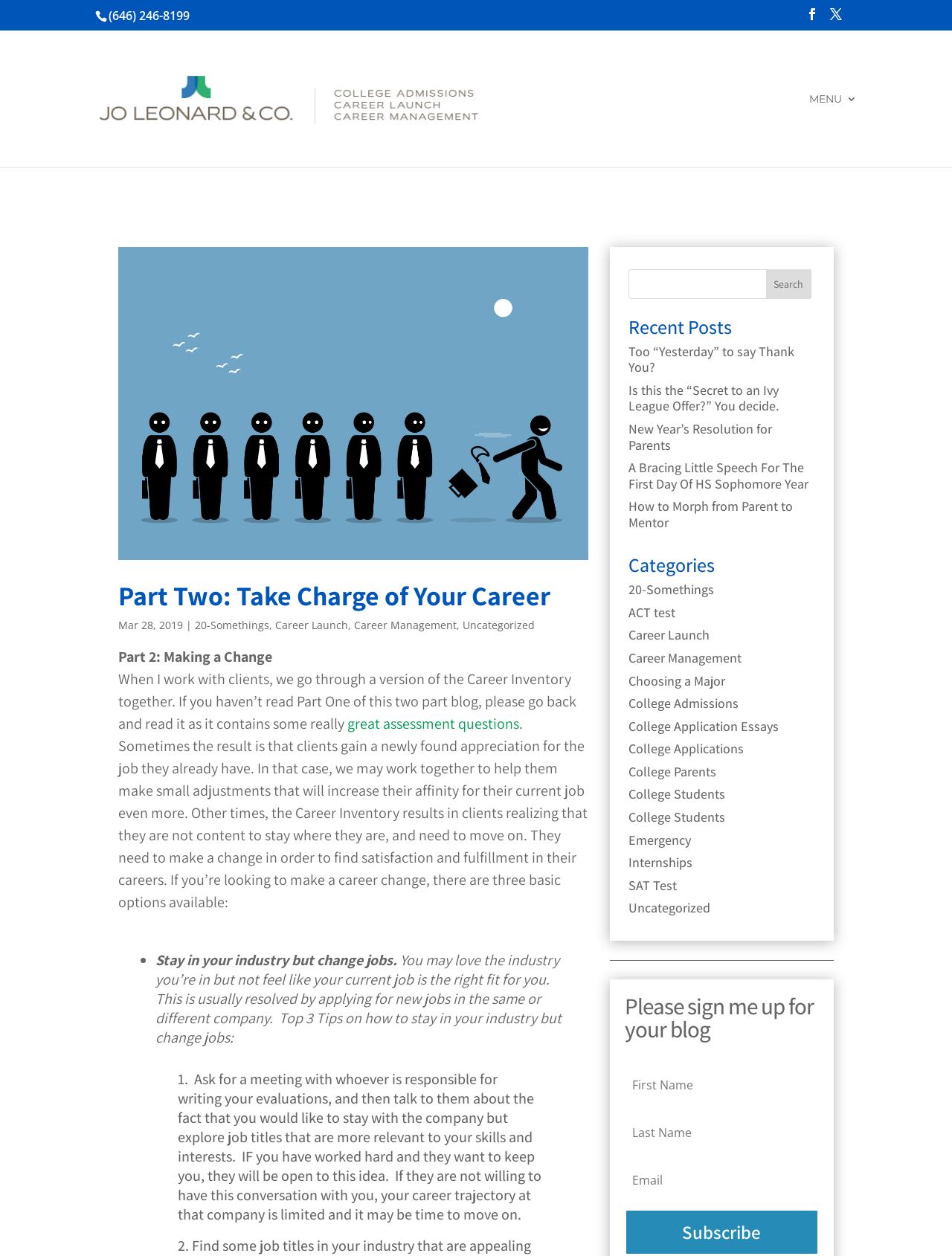What is the title of the blog post?
Using the details shown in the screenshot, provide a comprehensive answer to the question.

I found the title of the blog post by looking at the heading element with the text 'Part Two: Take Charge of Your Career', which is located below the image and above the text 'Mar 28, 2019'.